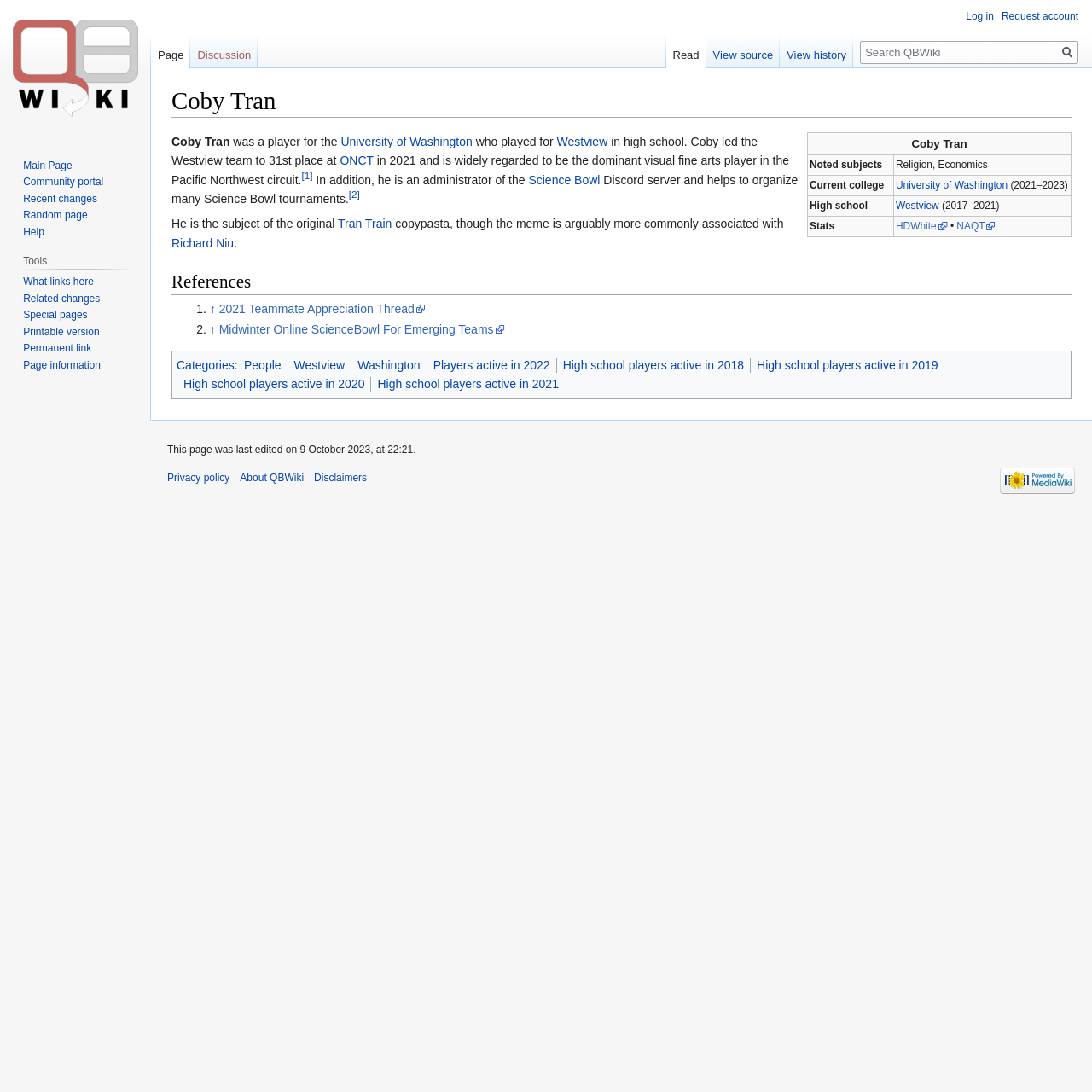With reference to the image, please provide a detailed answer to the following question: What is the name of the Discord server Coby Tran is an administrator of?

The webpage states that Coby Tran is an administrator of the Science Bowl Discord server, which is mentioned in the text as 'In addition, he is an administrator of the Science Bowl Discord server...'.